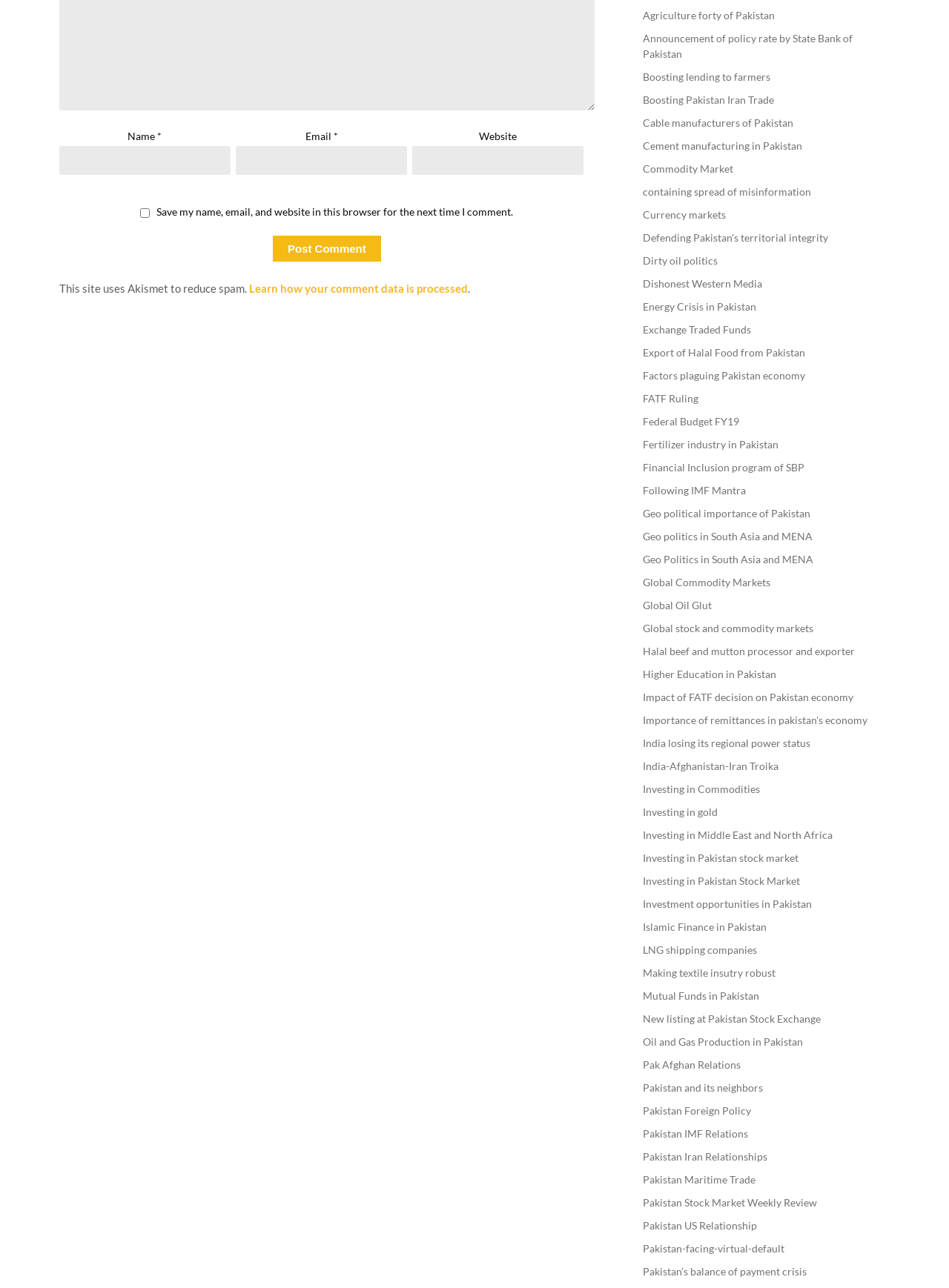What is the function of the 'Post Comment' button?
From the image, provide a succinct answer in one word or a short phrase.

Submit comment